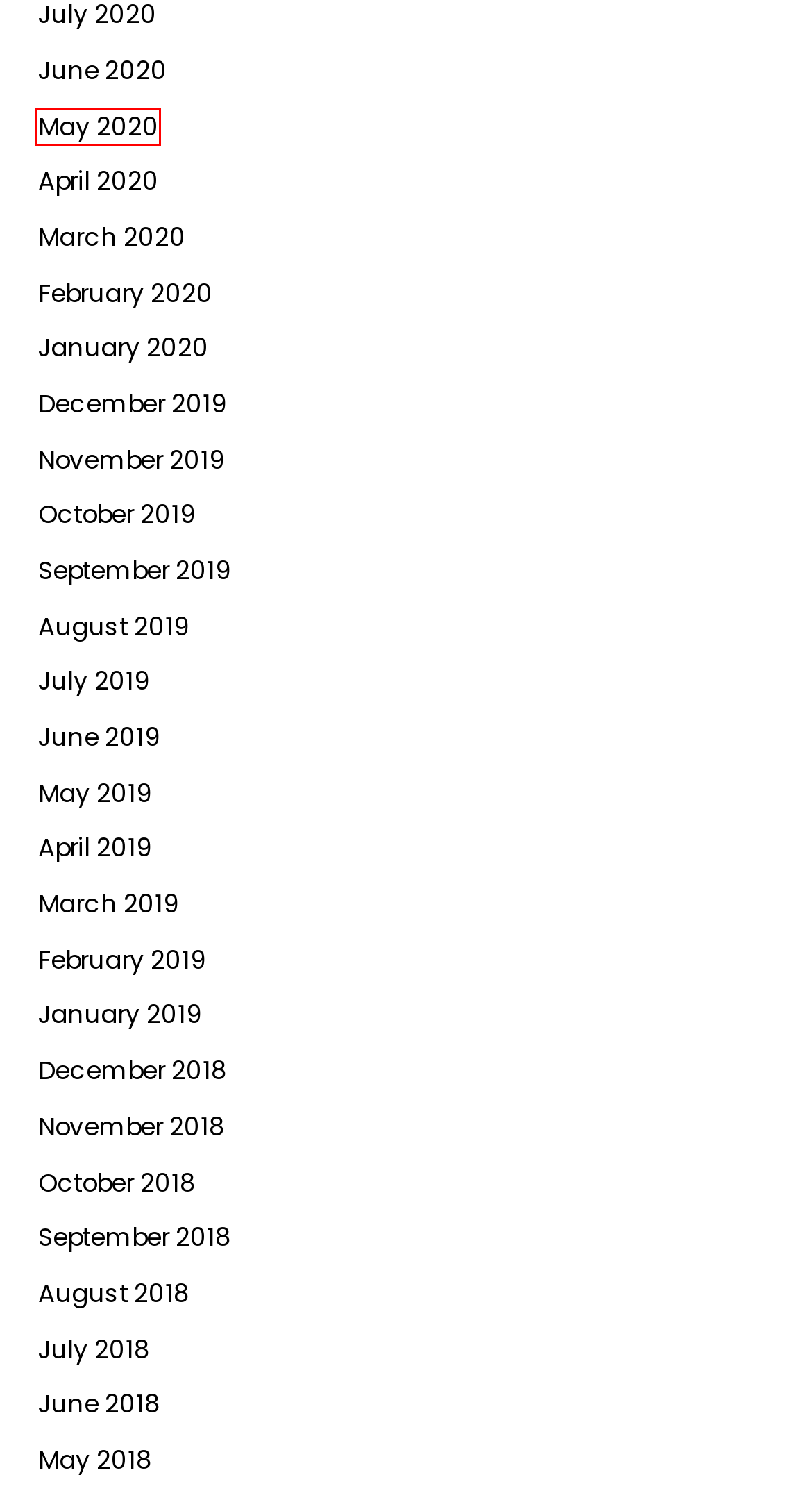You have a screenshot of a webpage with a red bounding box around an element. Select the webpage description that best matches the new webpage after clicking the element within the red bounding box. Here are the descriptions:
A. January 2020 - Awe-Inspiring Places
B. June 2019 - Awe-Inspiring Places
C. May 2019 - Awe-Inspiring Places
D. October 2018 - Awe-Inspiring Places
E. March 2020 - Awe-Inspiring Places
F. June 2020 - Awe-Inspiring Places
G. May 2020 - Awe-Inspiring Places
H. February 2019 - Awe-Inspiring Places

G